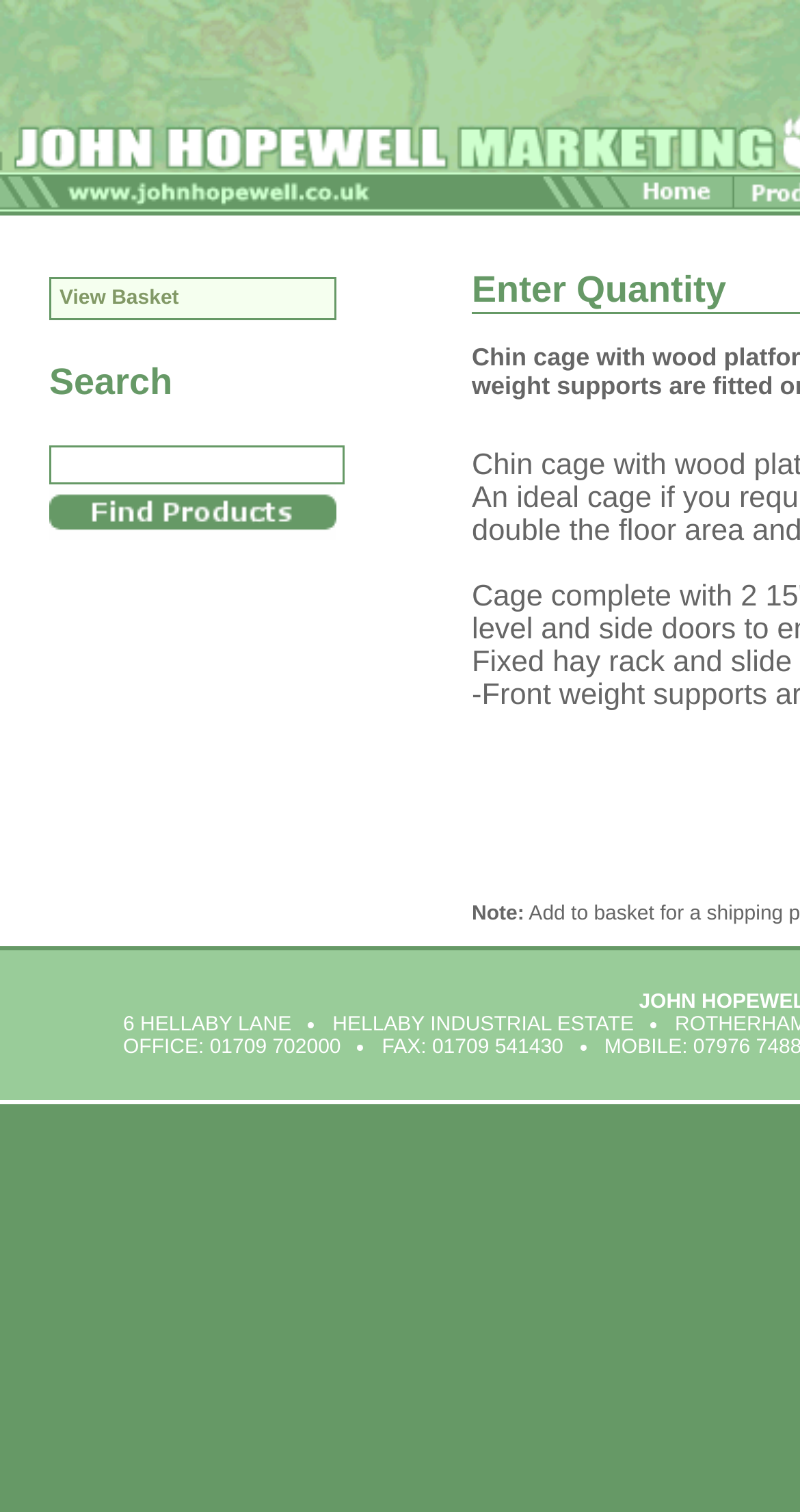Respond to the question below with a single word or phrase: How many links are there in the top navigation?

1